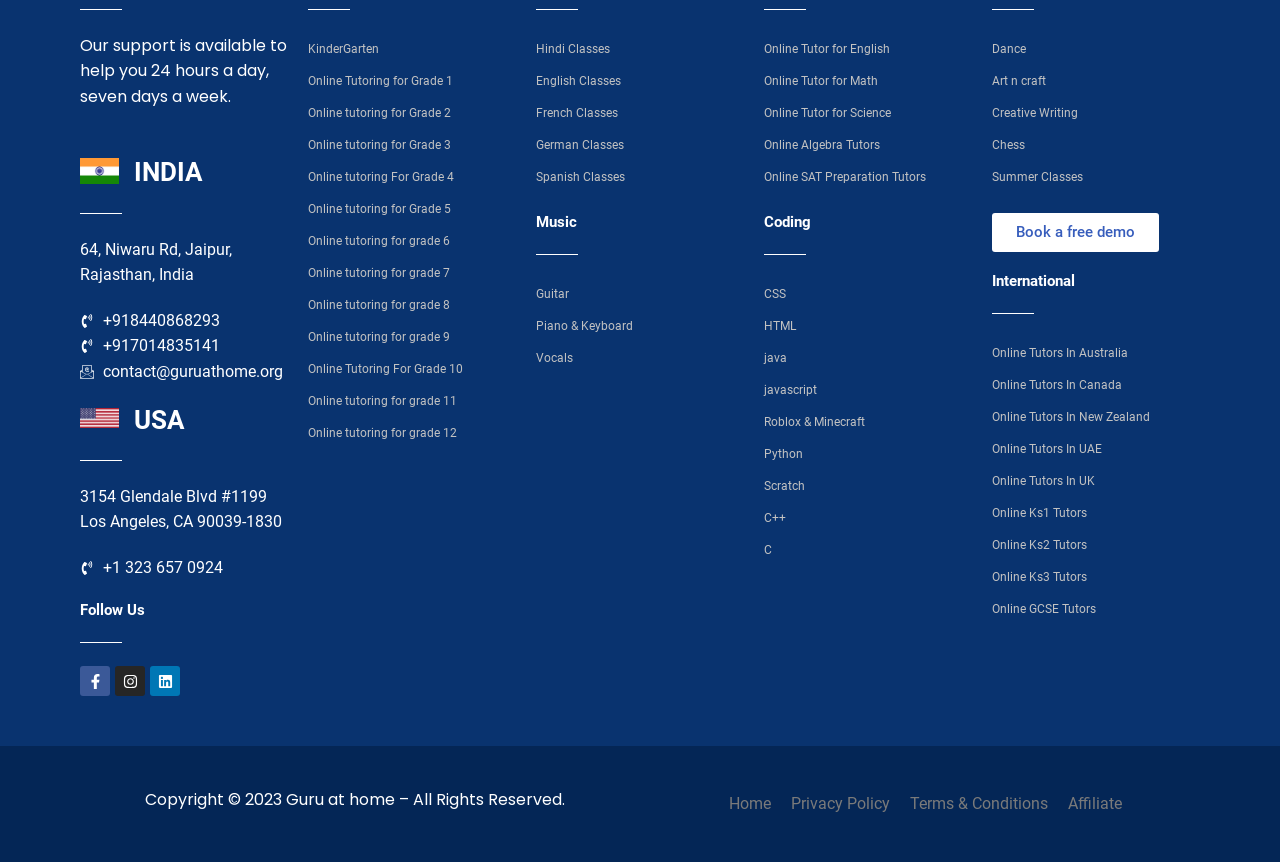Identify the bounding box coordinates for the region to click in order to carry out this instruction: "Explore Online Tutors In Australia". Provide the coordinates using four float numbers between 0 and 1, formatted as [left, top, right, bottom].

[0.775, 0.391, 0.938, 0.428]